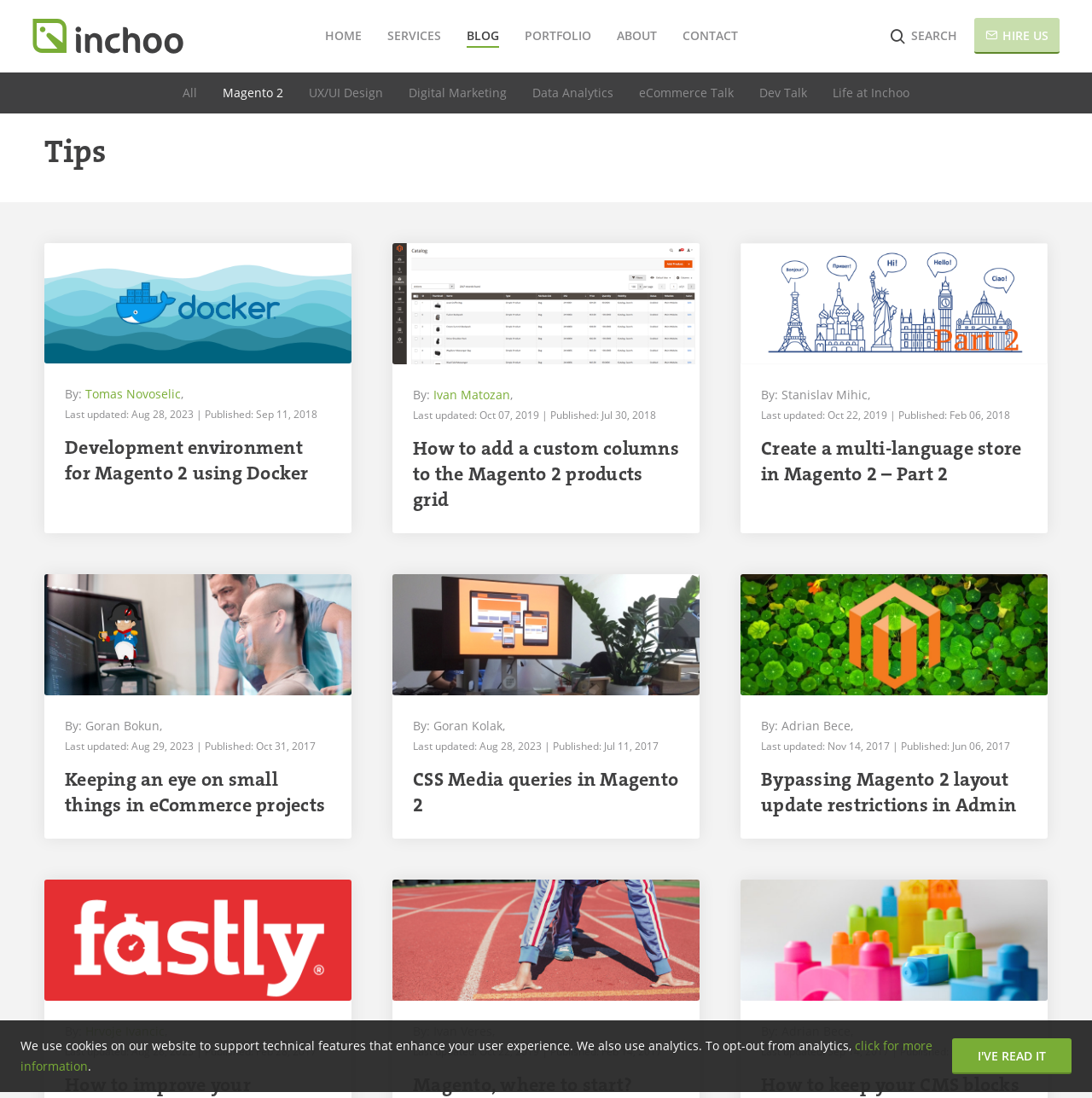What is the last updated date of the third article?
Relying on the image, give a concise answer in one word or a brief phrase.

Oct 22, 2019